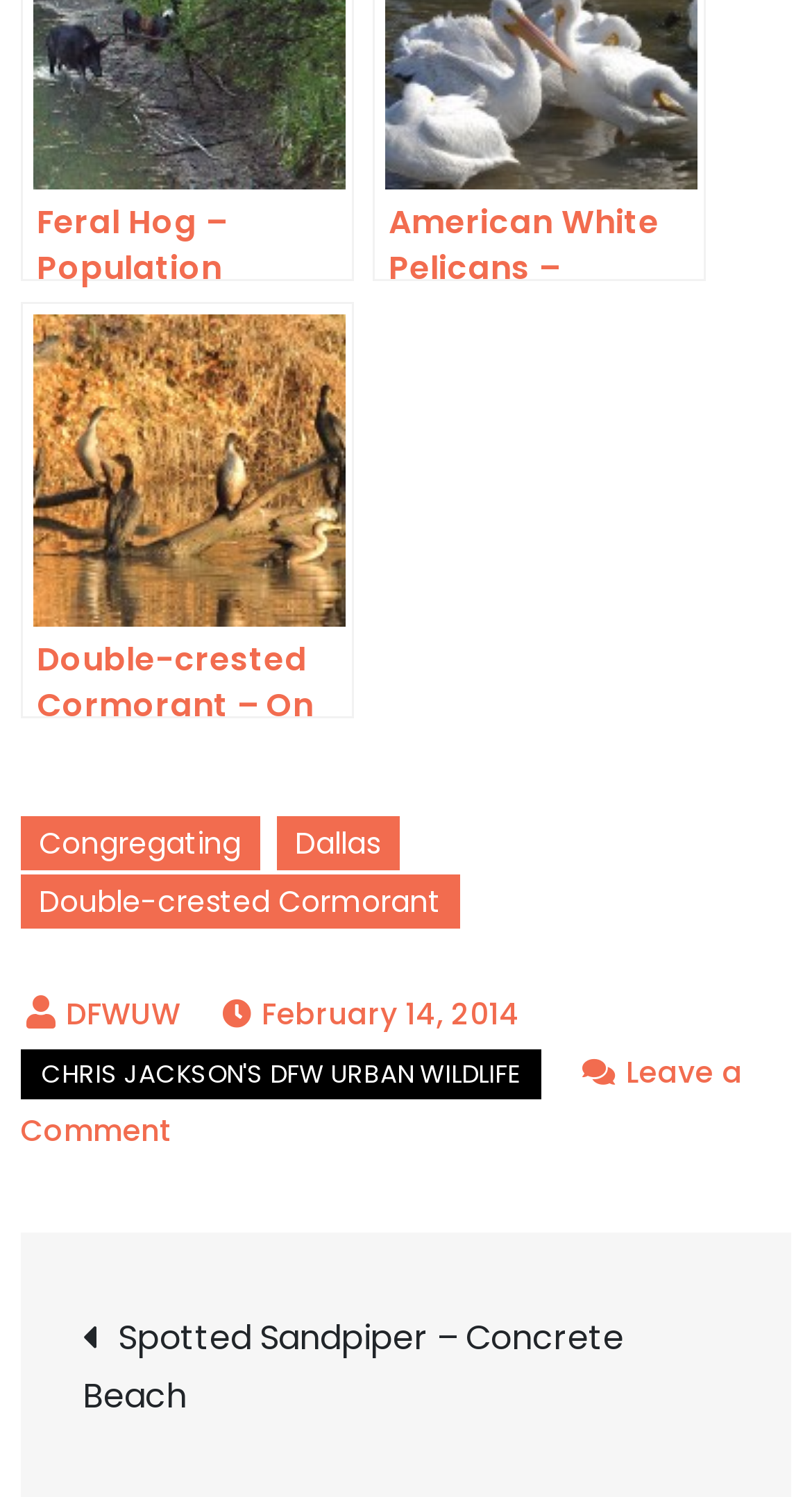Specify the bounding box coordinates of the area to click in order to follow the given instruction: "View Spotted Sandpiper – Concrete Beach."

[0.102, 0.872, 0.898, 0.953]